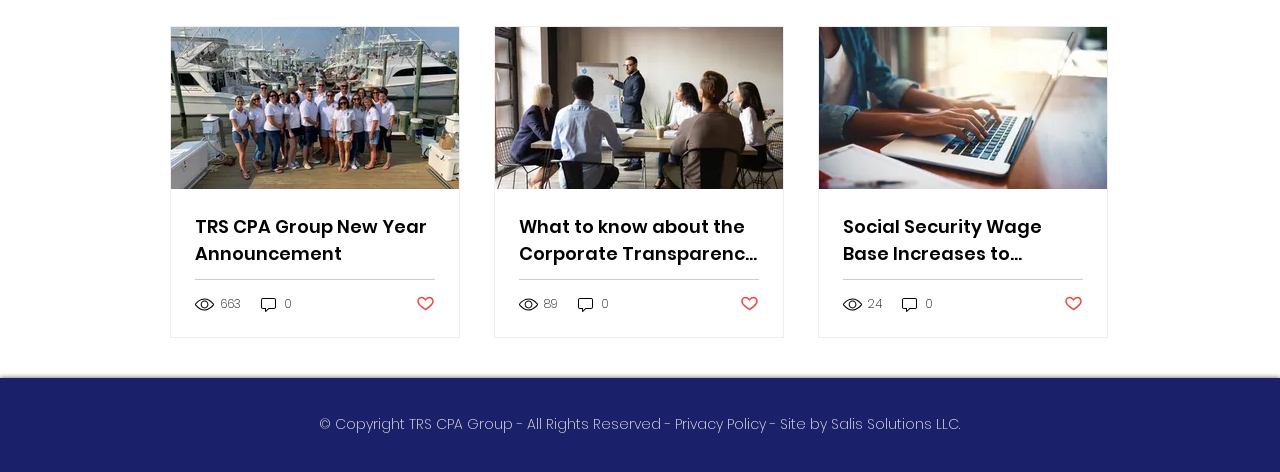Please identify the bounding box coordinates of the area that needs to be clicked to follow this instruction: "Change language to English".

None